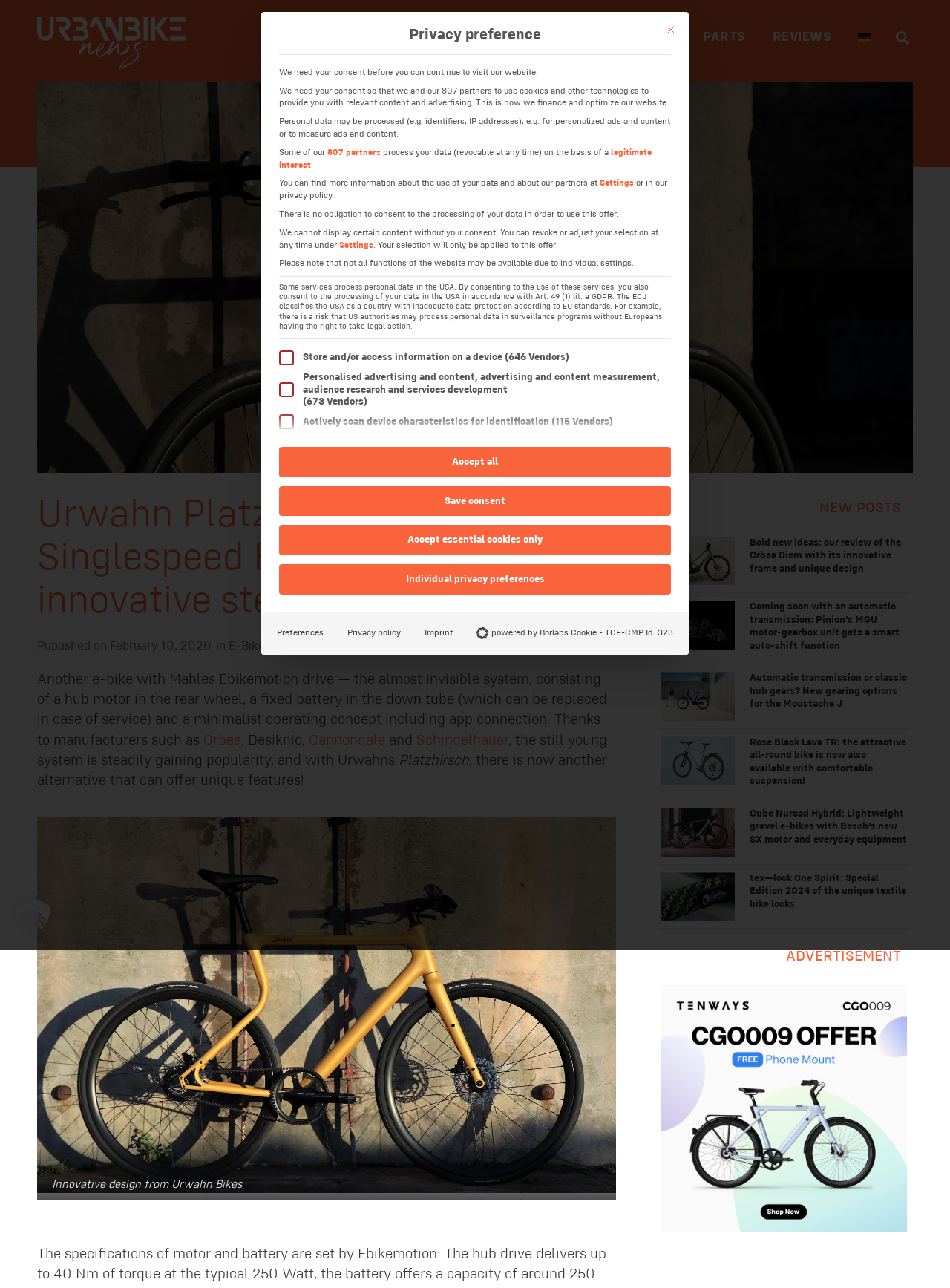Given the description "Bikes", provide the bounding box coordinates of the corresponding UI element.

[0.454, 0.0, 0.521, 0.058]